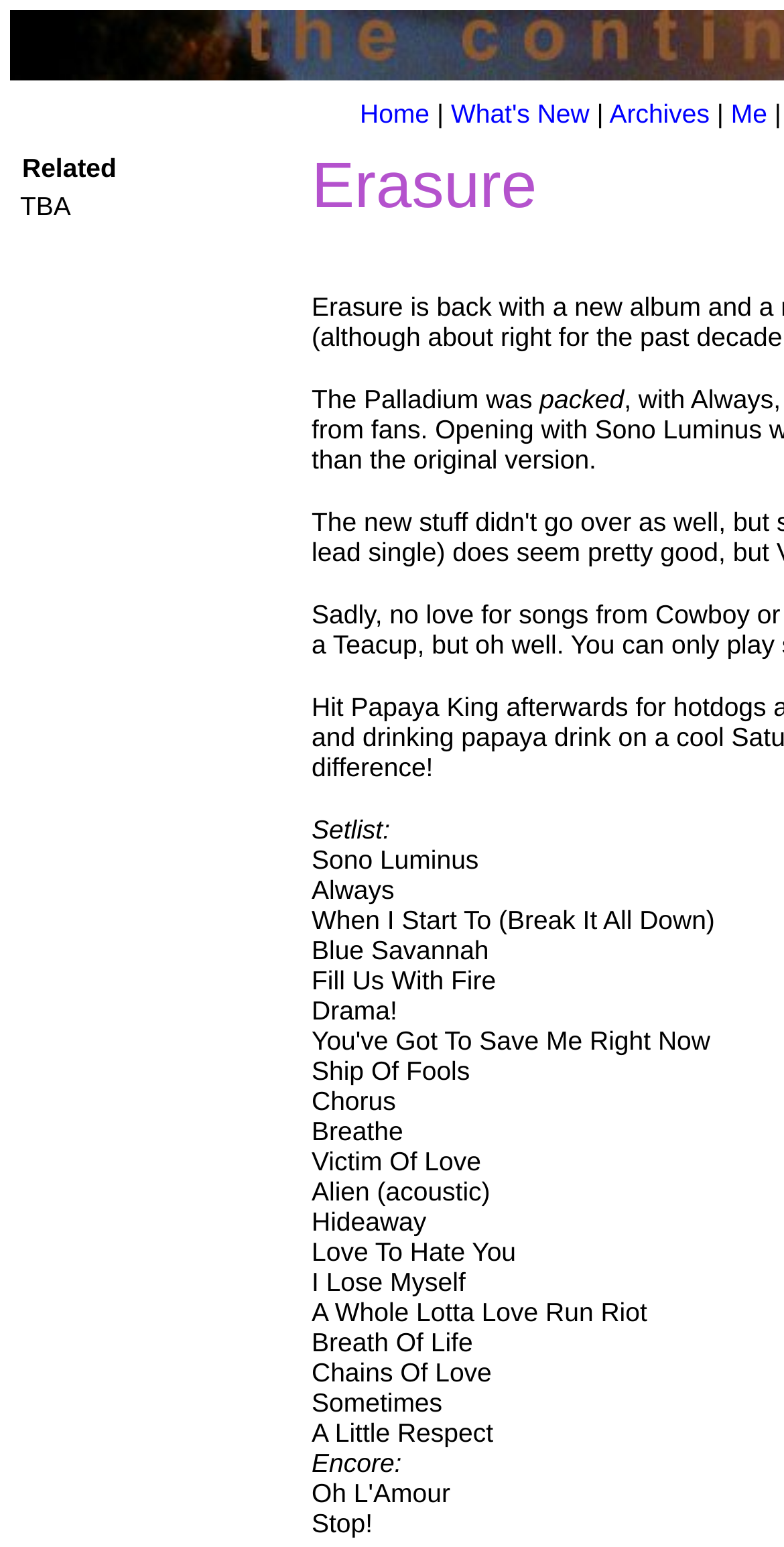Give a short answer to this question using one word or a phrase:
What is the first link on the top navigation bar?

Home